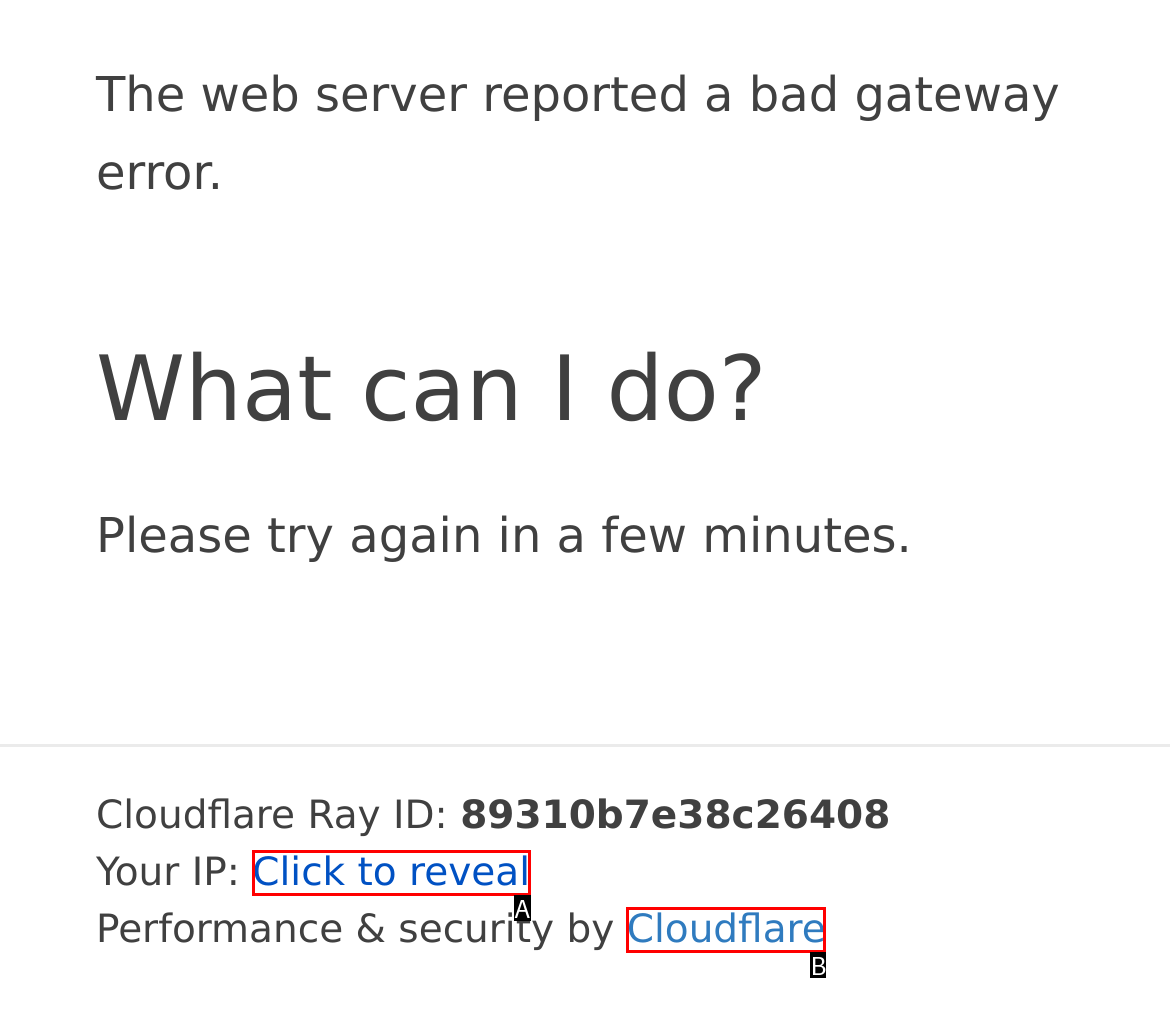Tell me which option best matches this description: Cloudflare
Answer with the letter of the matching option directly from the given choices.

B